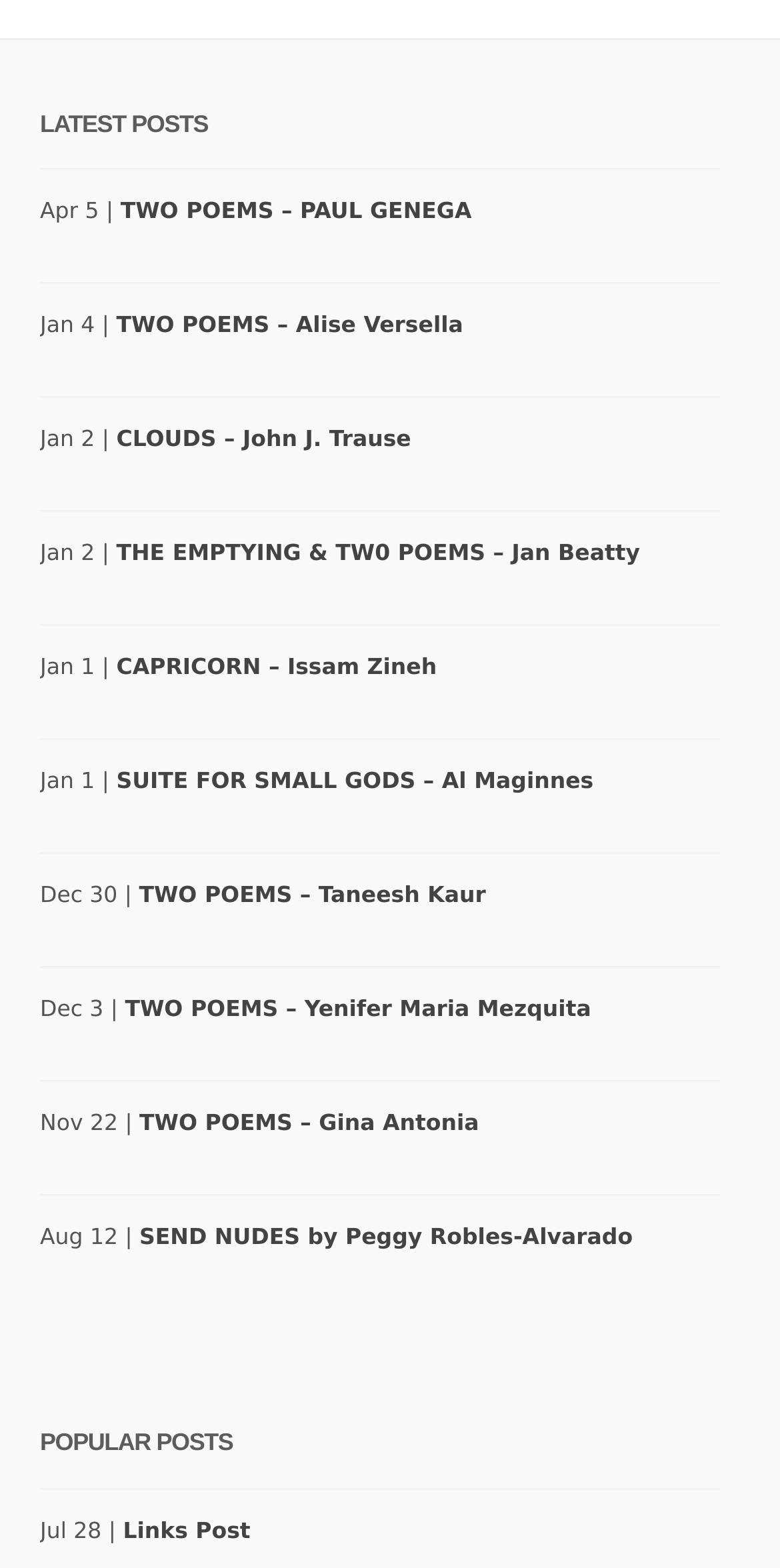Who is the author of the post 'TWO POEMS – PAUL GENEGA'?
Using the image, provide a concise answer in one word or a short phrase.

Paul Genega